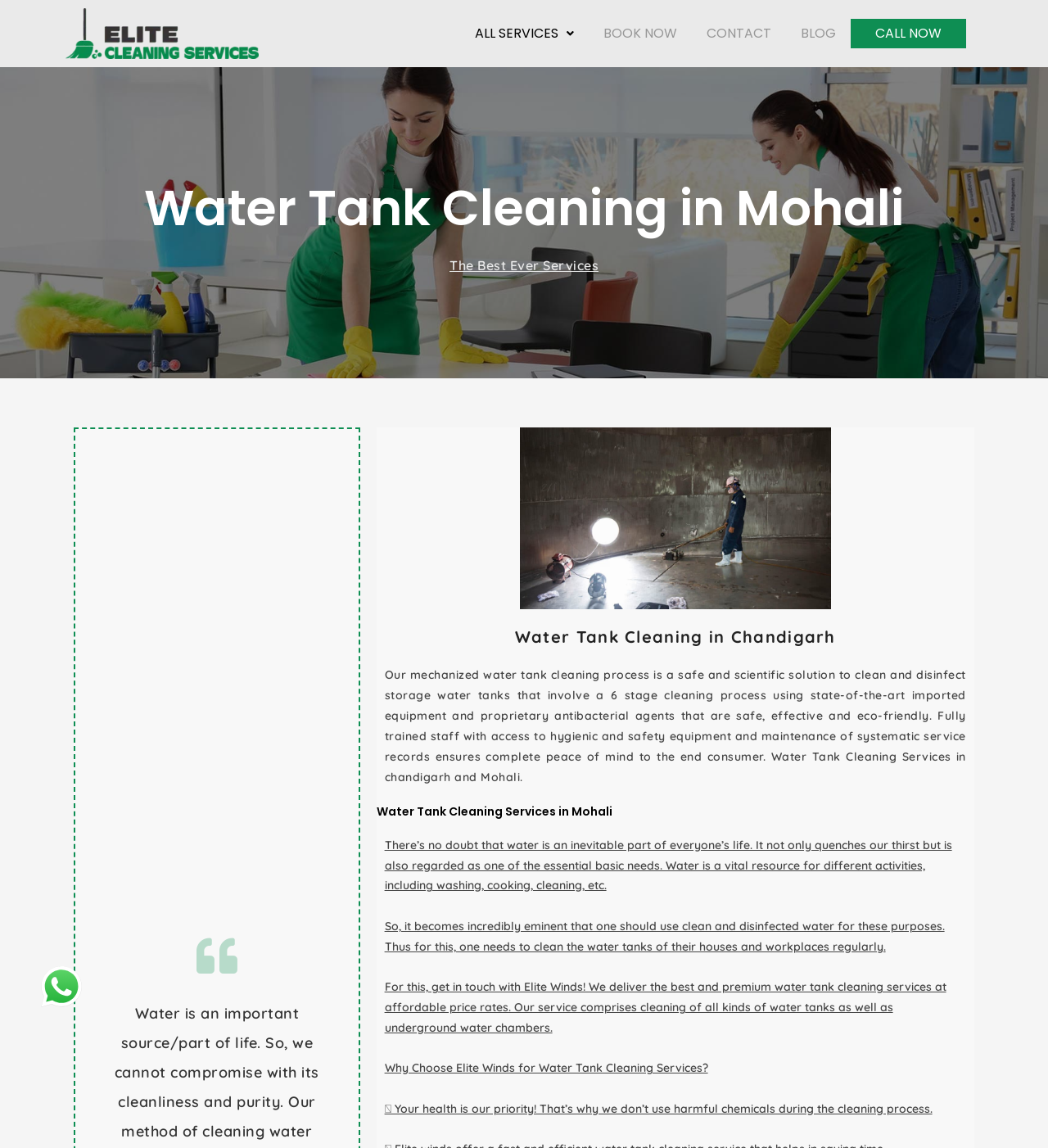Answer the following in one word or a short phrase: 
What is the purpose of the company?

To not let water go to waste